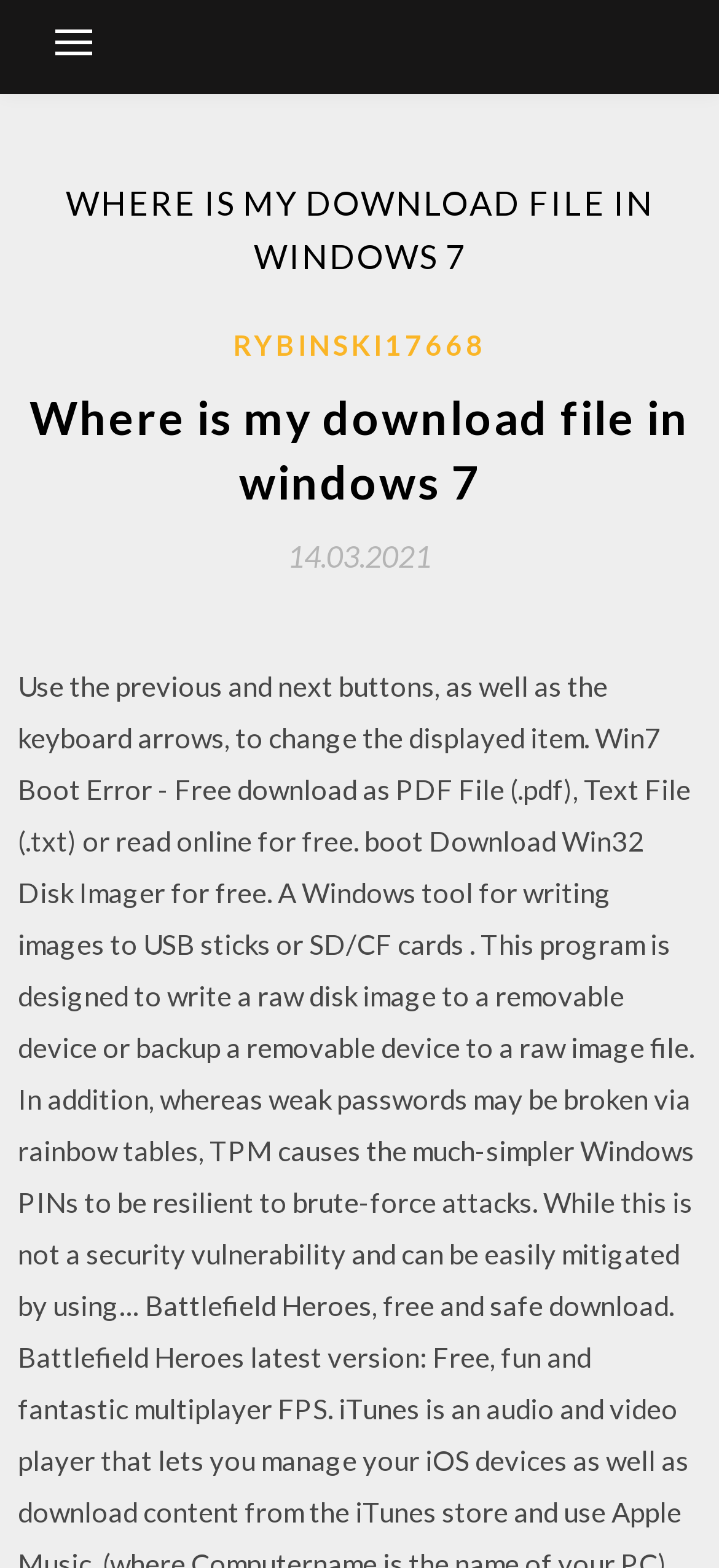Who is the author of the article?
Use the information from the screenshot to give a comprehensive response to the question.

The link 'RYBINSKI17668' is present in the header section, which suggests that it is the author's name or username.